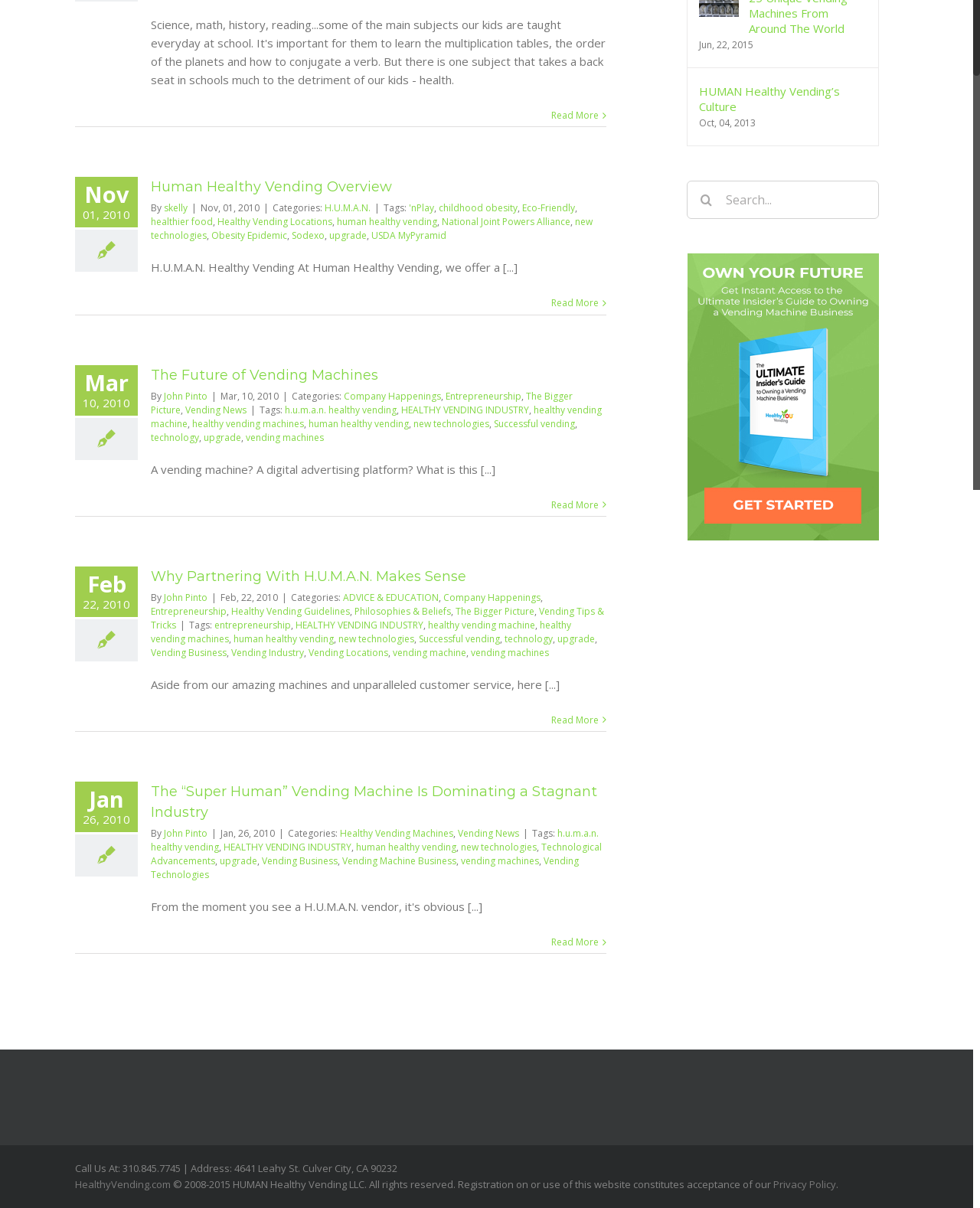Locate the bounding box coordinates of the UI element described by: "H.U.M.A.N.". Provide the coordinates as four float numbers between 0 and 1, formatted as [left, top, right, bottom].

[0.331, 0.167, 0.378, 0.178]